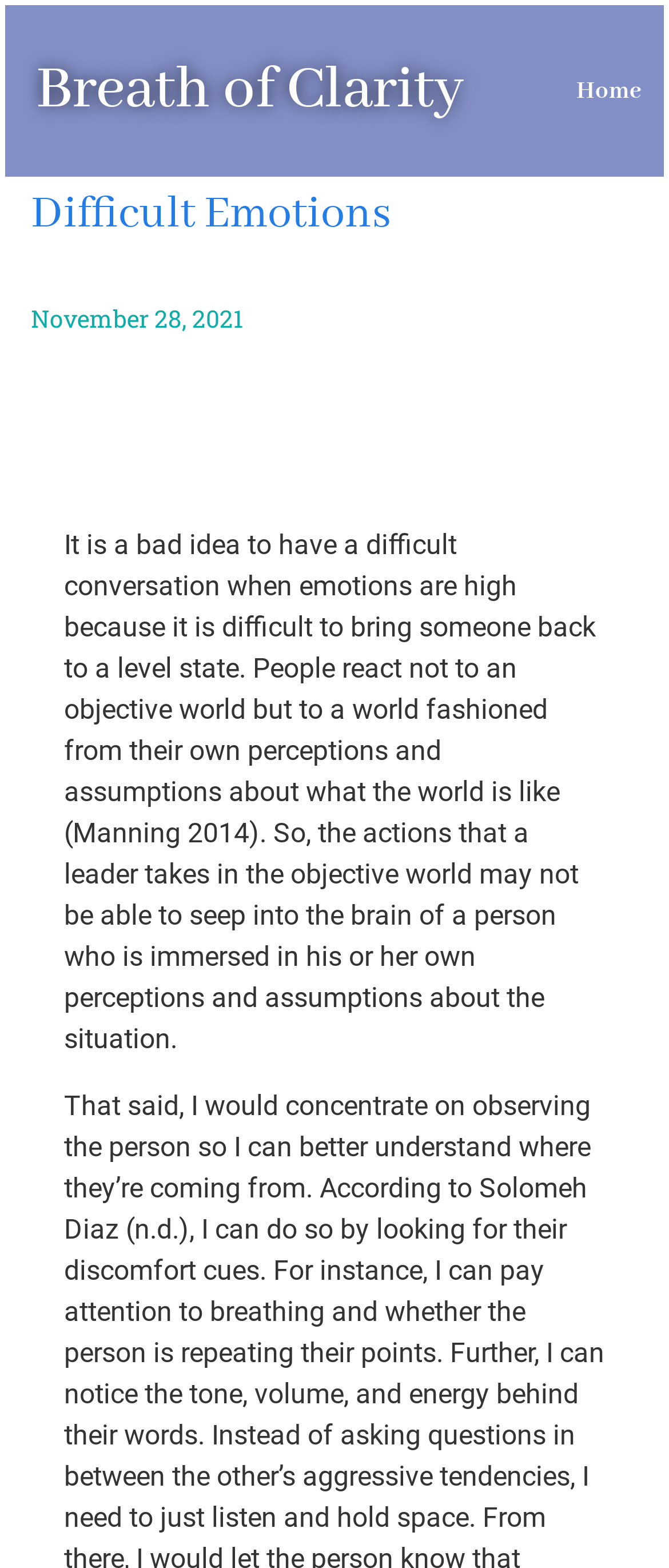Determine the bounding box for the HTML element described here: "Breath of Clarity". The coordinates should be given as [left, top, right, bottom] with each number being a float between 0 and 1.

[0.054, 0.033, 0.695, 0.082]